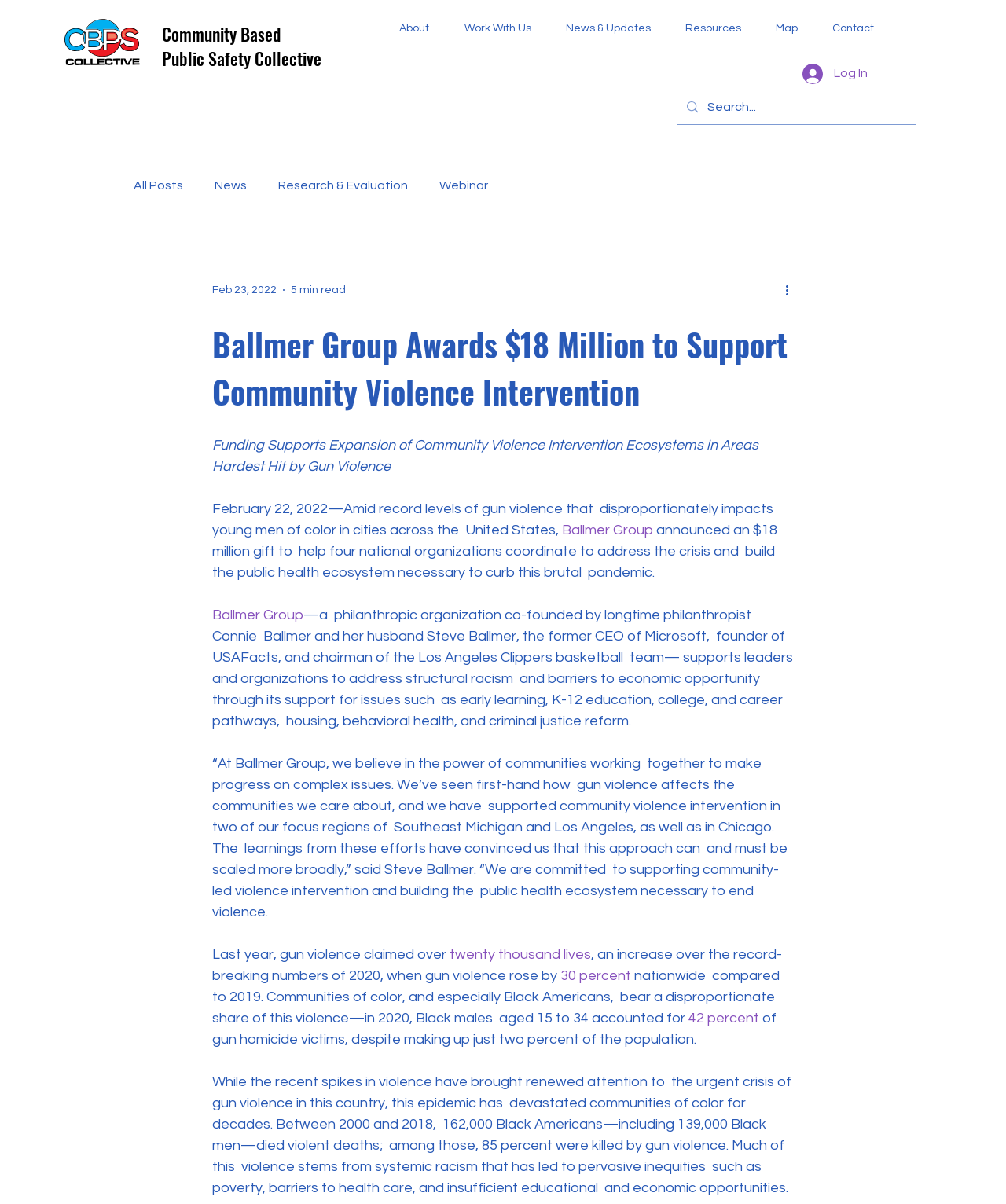Find the bounding box coordinates for the area that should be clicked to accomplish the instruction: "Read the 'News' section".

[0.213, 0.149, 0.245, 0.159]